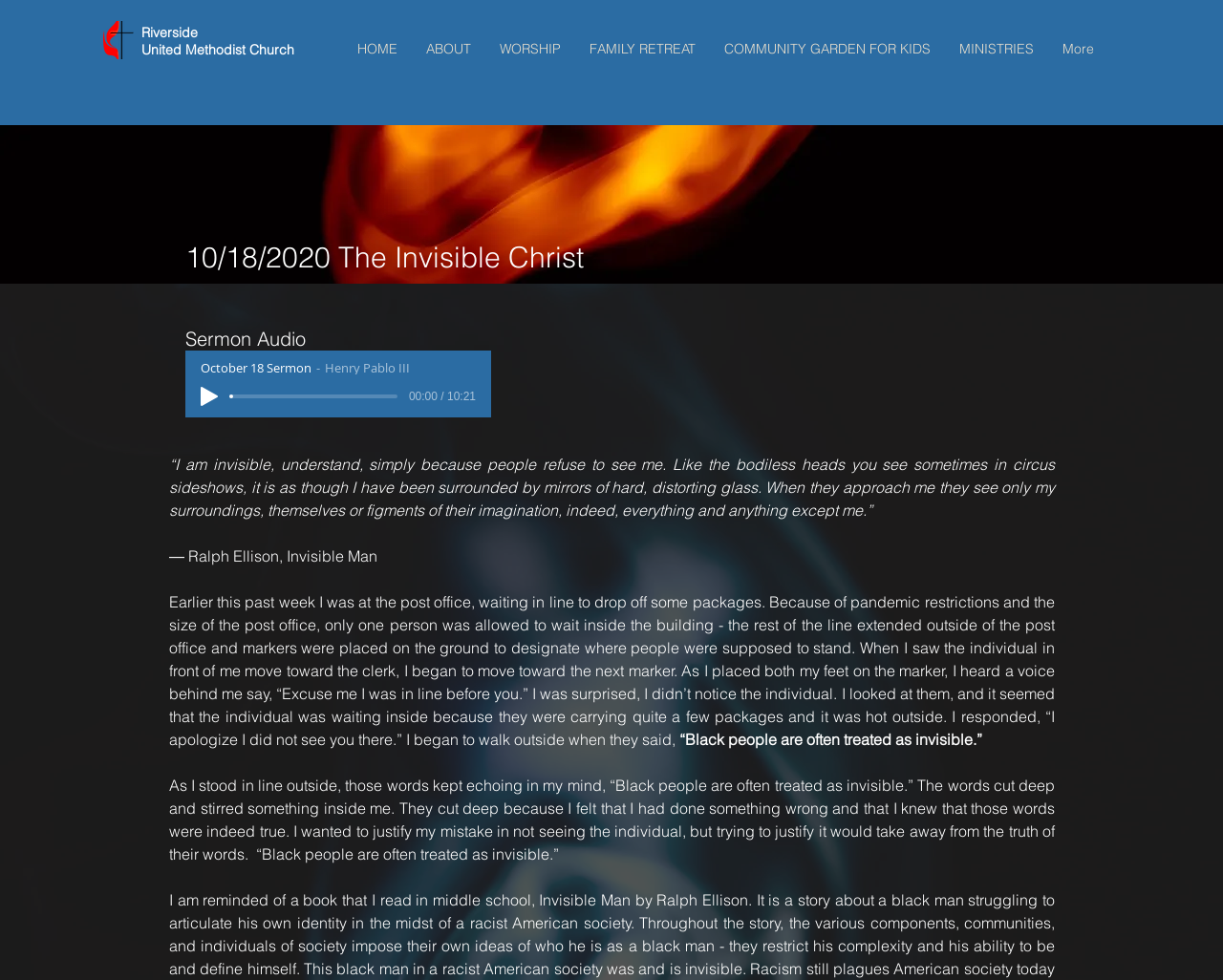What is the title of the sermon?
Provide a fully detailed and comprehensive answer to the question.

The title of the sermon can be found in the heading element '10/18/2020 The Invisible Christ' which is a child of the root element.